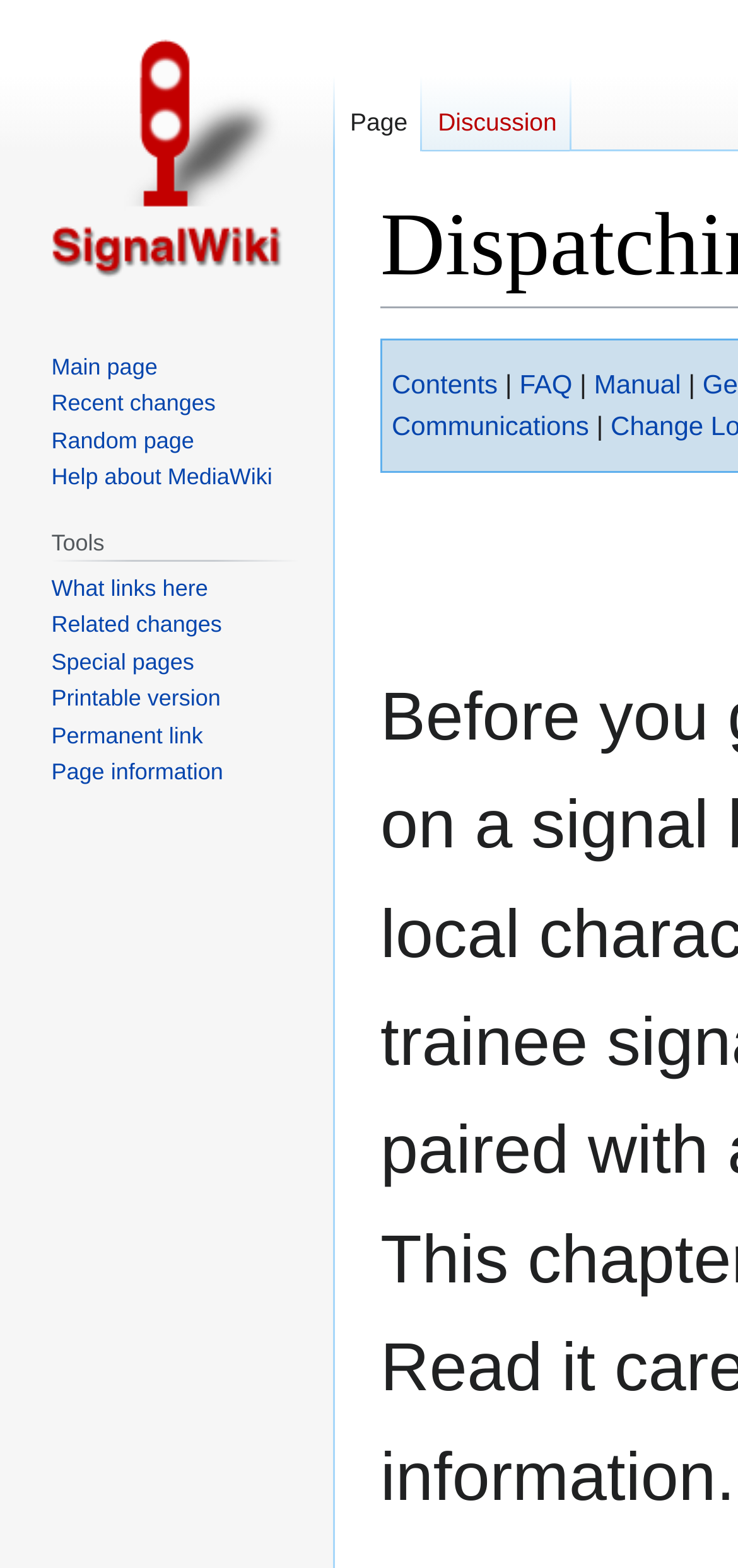Highlight the bounding box coordinates of the element you need to click to perform the following instruction: "View what links here."

[0.07, 0.366, 0.282, 0.383]